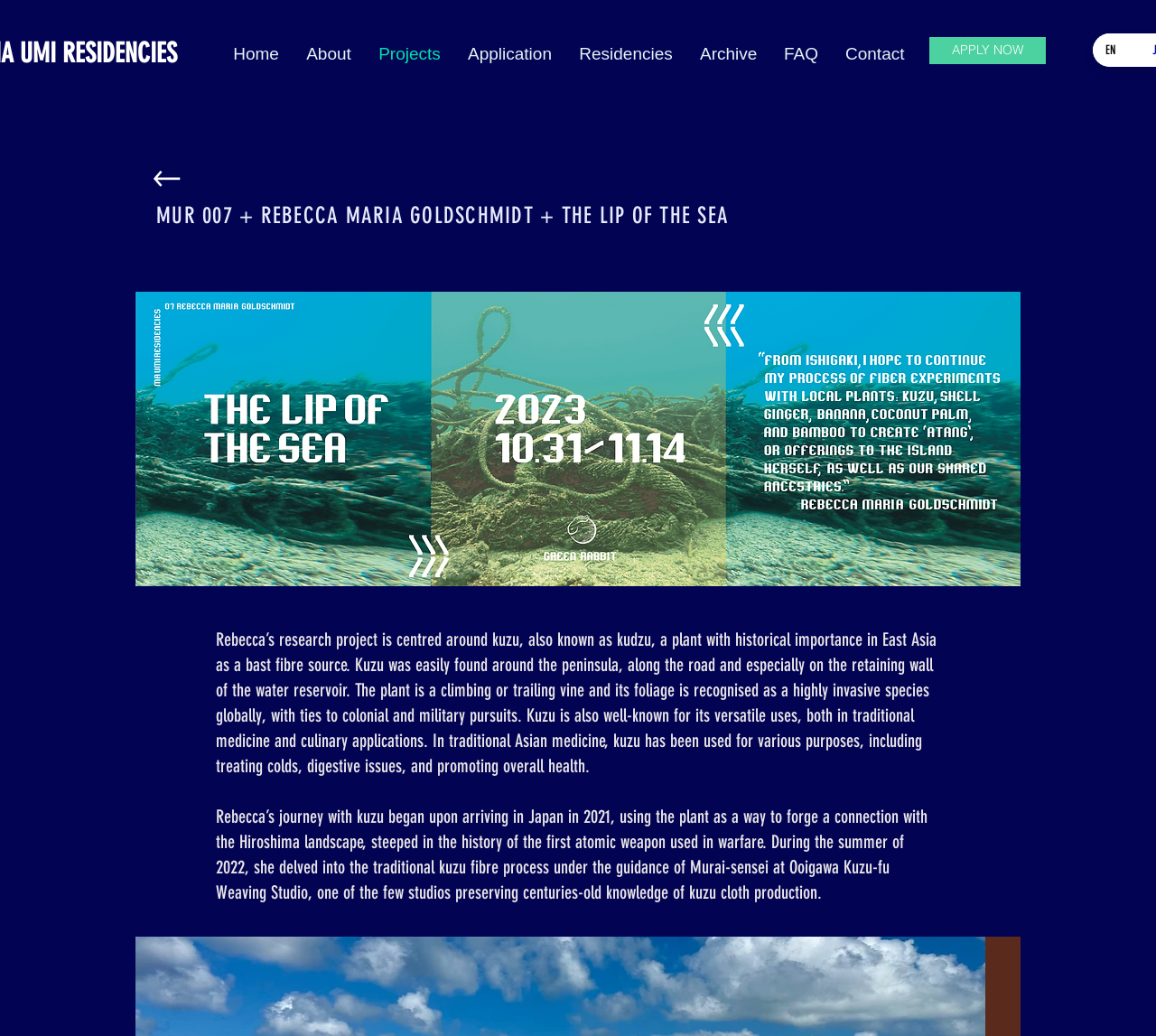Give a short answer using one word or phrase for the question:
What is the plant being researched?

Kuzu